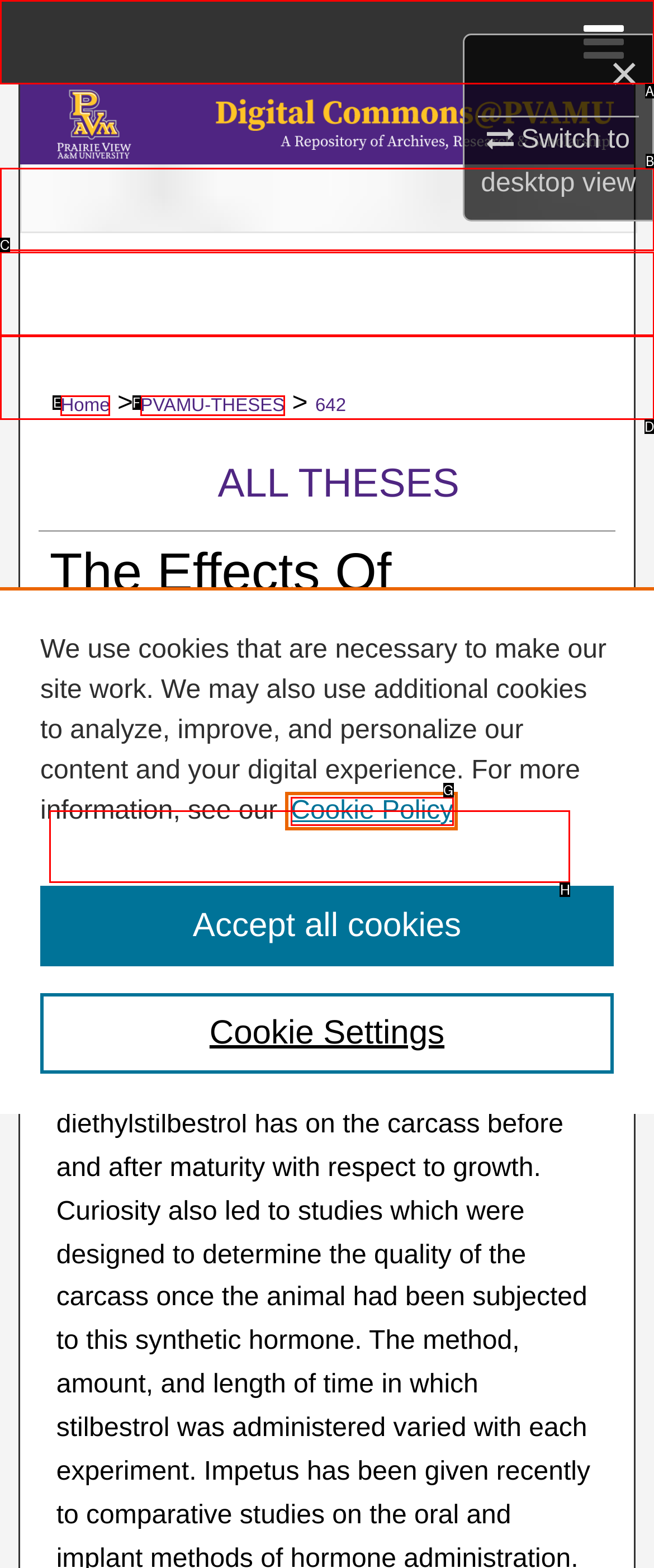Find the option you need to click to complete the following instruction: Browse Collections
Answer with the corresponding letter from the choices given directly.

B